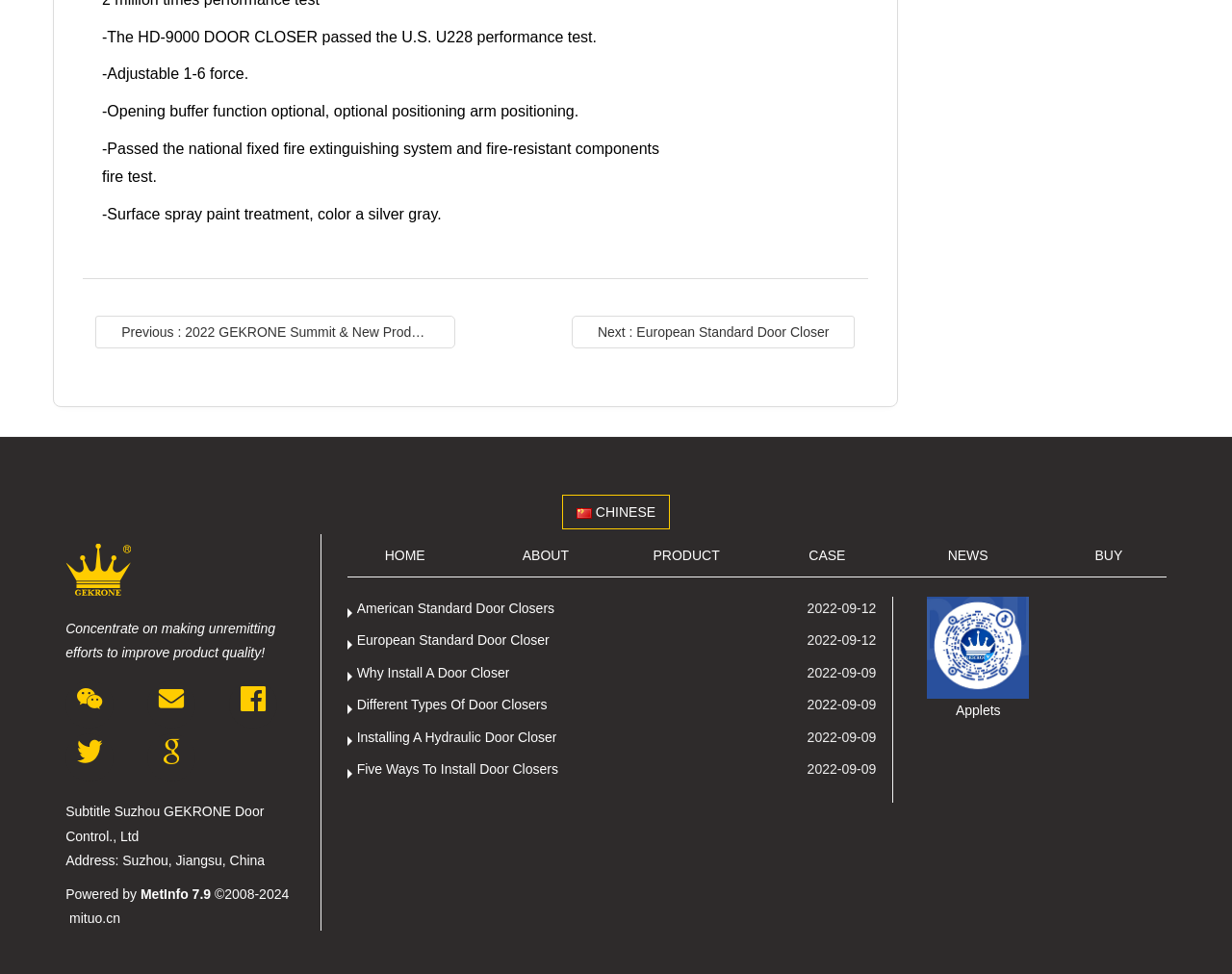Identify the bounding box coordinates for the element you need to click to achieve the following task: "Click the 'American Standard Door Closers' link". The coordinates must be four float values ranging from 0 to 1, formatted as [left, top, right, bottom].

[0.29, 0.613, 0.45, 0.638]